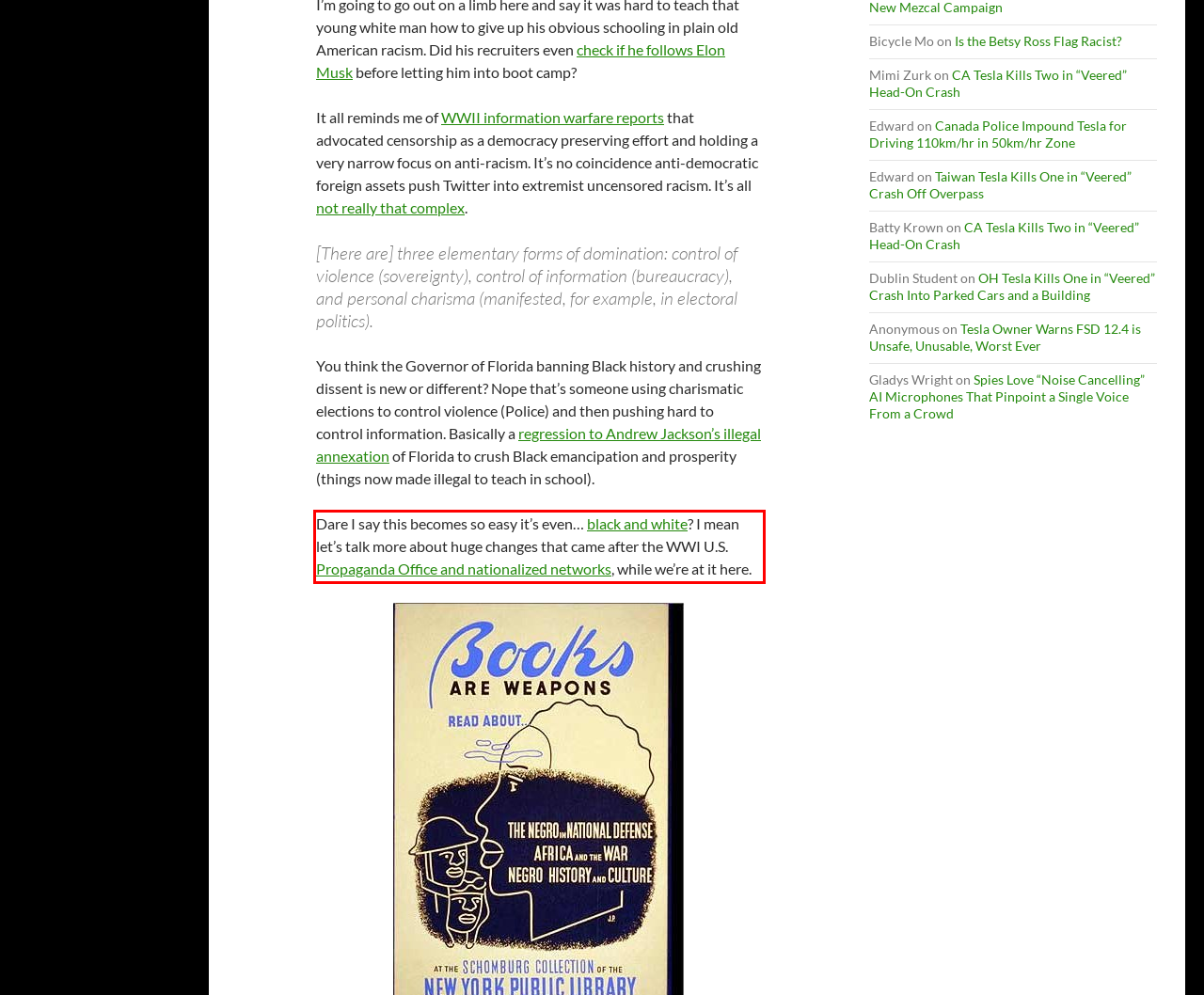Please perform OCR on the text content within the red bounding box that is highlighted in the provided webpage screenshot.

Dare I say this becomes so easy it’s even… black and white? I mean let’s talk more about huge changes that came after the WWI U.S. Propaganda Office and nationalized networks, while we’re at it here.